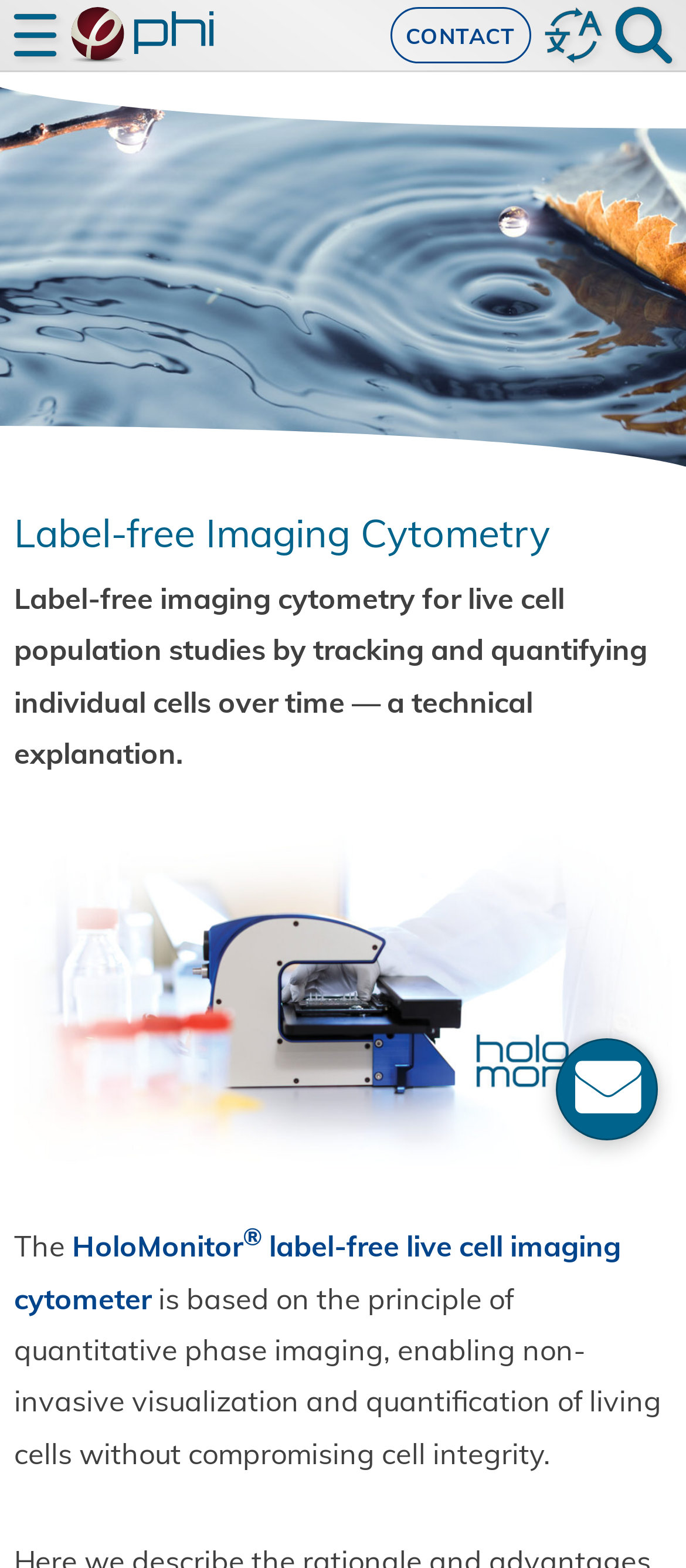Identify the bounding box for the UI element described as: "Land". Ensure the coordinates are four float numbers between 0 and 1, formatted as [left, top, right, bottom].

None